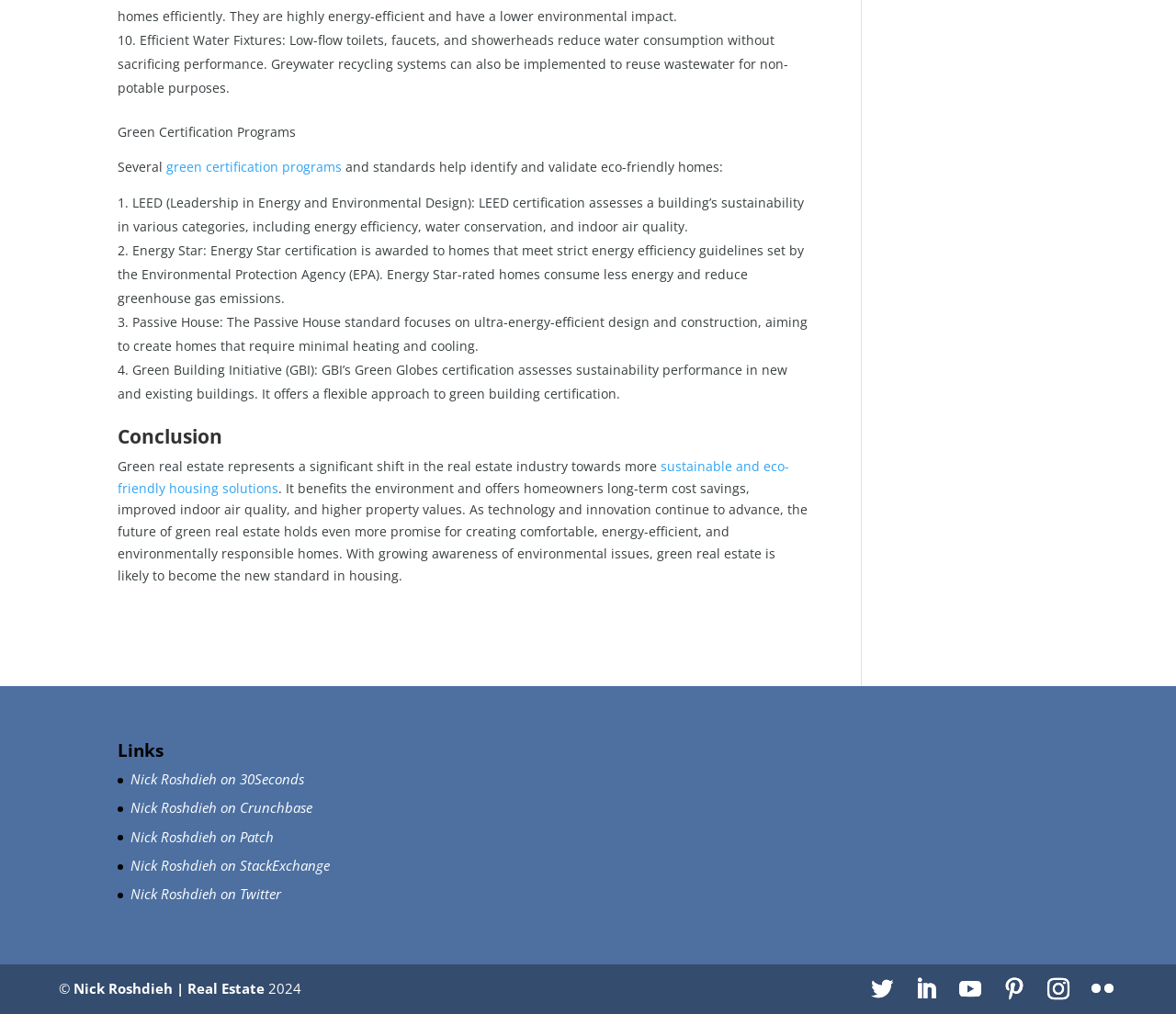Identify the bounding box coordinates of the clickable region to carry out the given instruction: "Click on 'green certification programs'".

[0.141, 0.156, 0.291, 0.173]